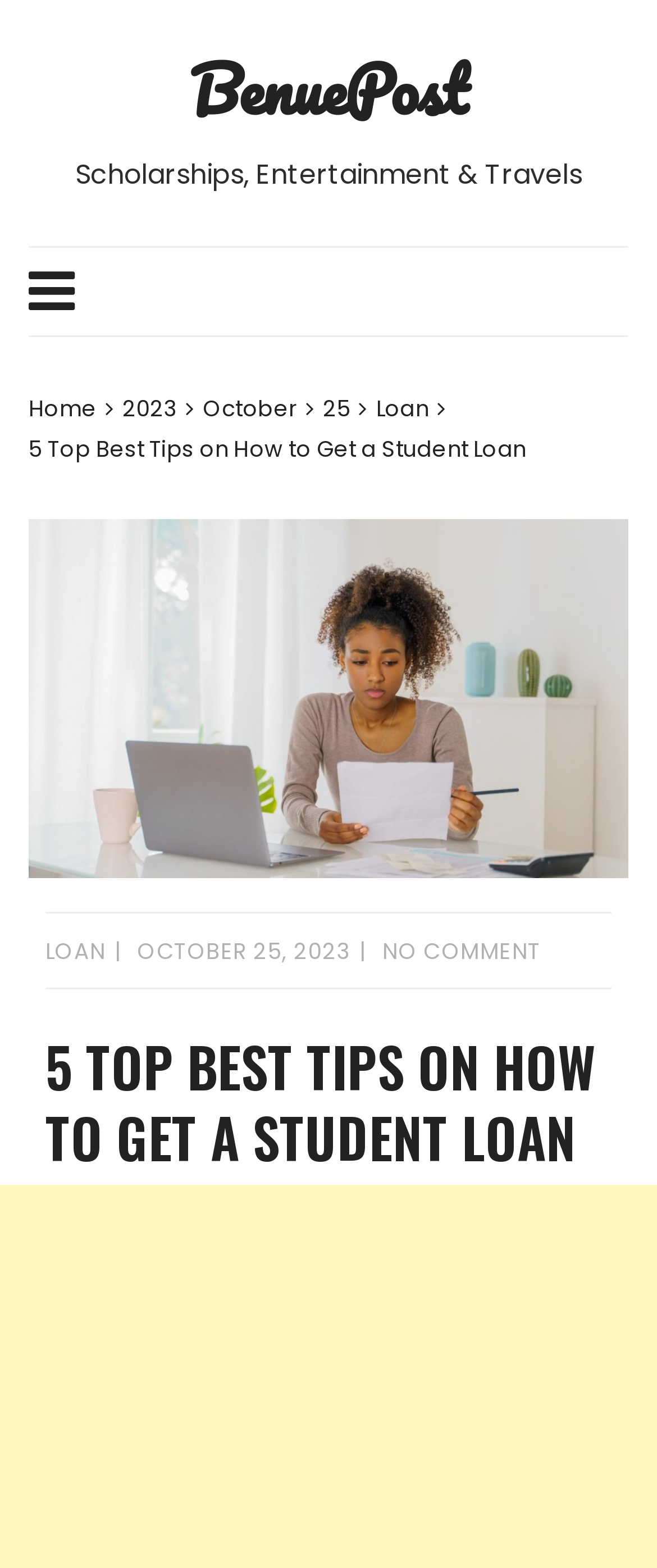Determine the bounding box coordinates of the region that needs to be clicked to achieve the task: "Go to the Home page".

[0.043, 0.25, 0.186, 0.271]